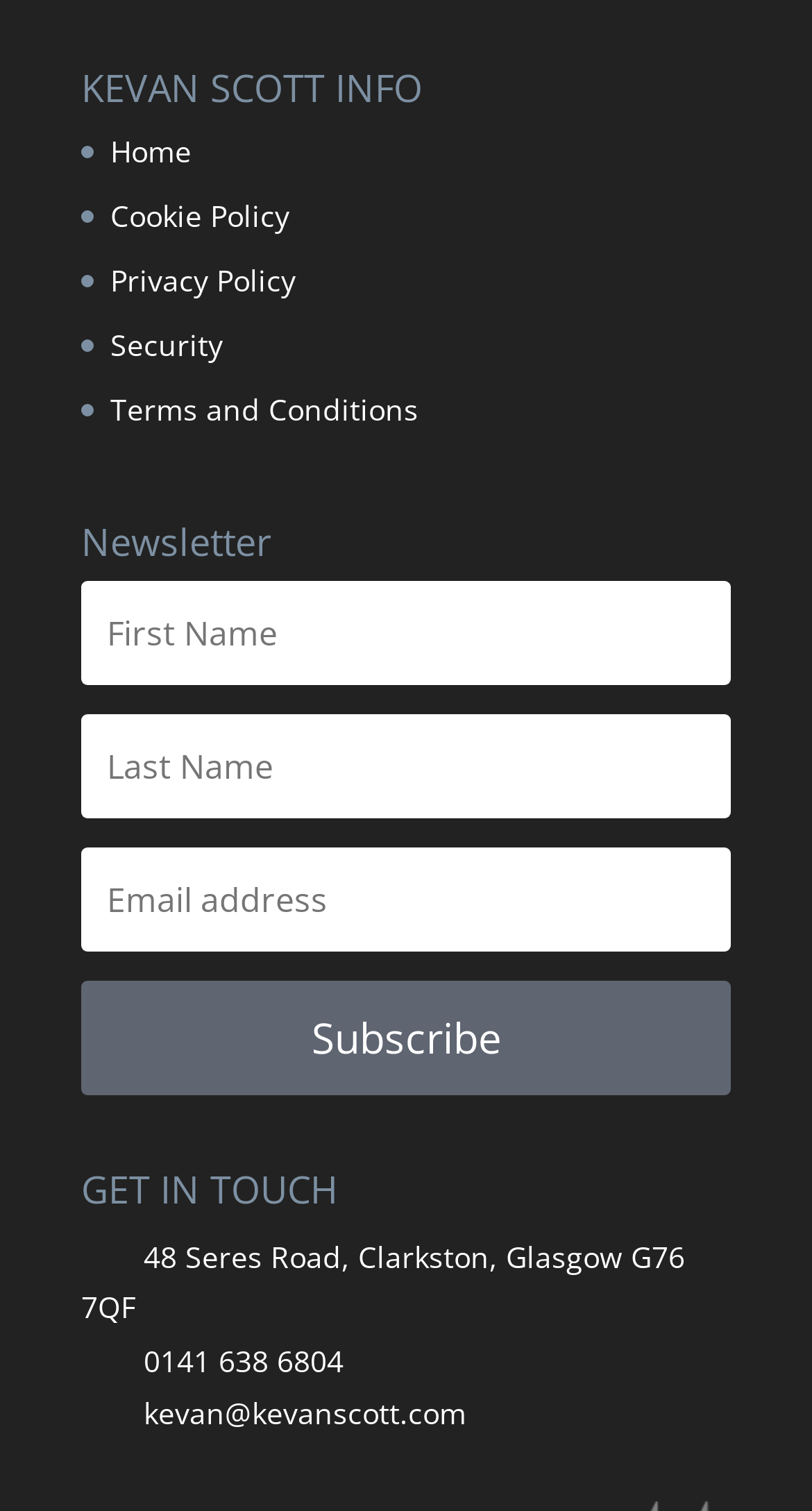What is the email address of Kevan Scott?
Can you give a detailed and elaborate answer to the question?

The email address is mentioned in the GET IN TOUCH section, which provides contact information for Kevan Scott.